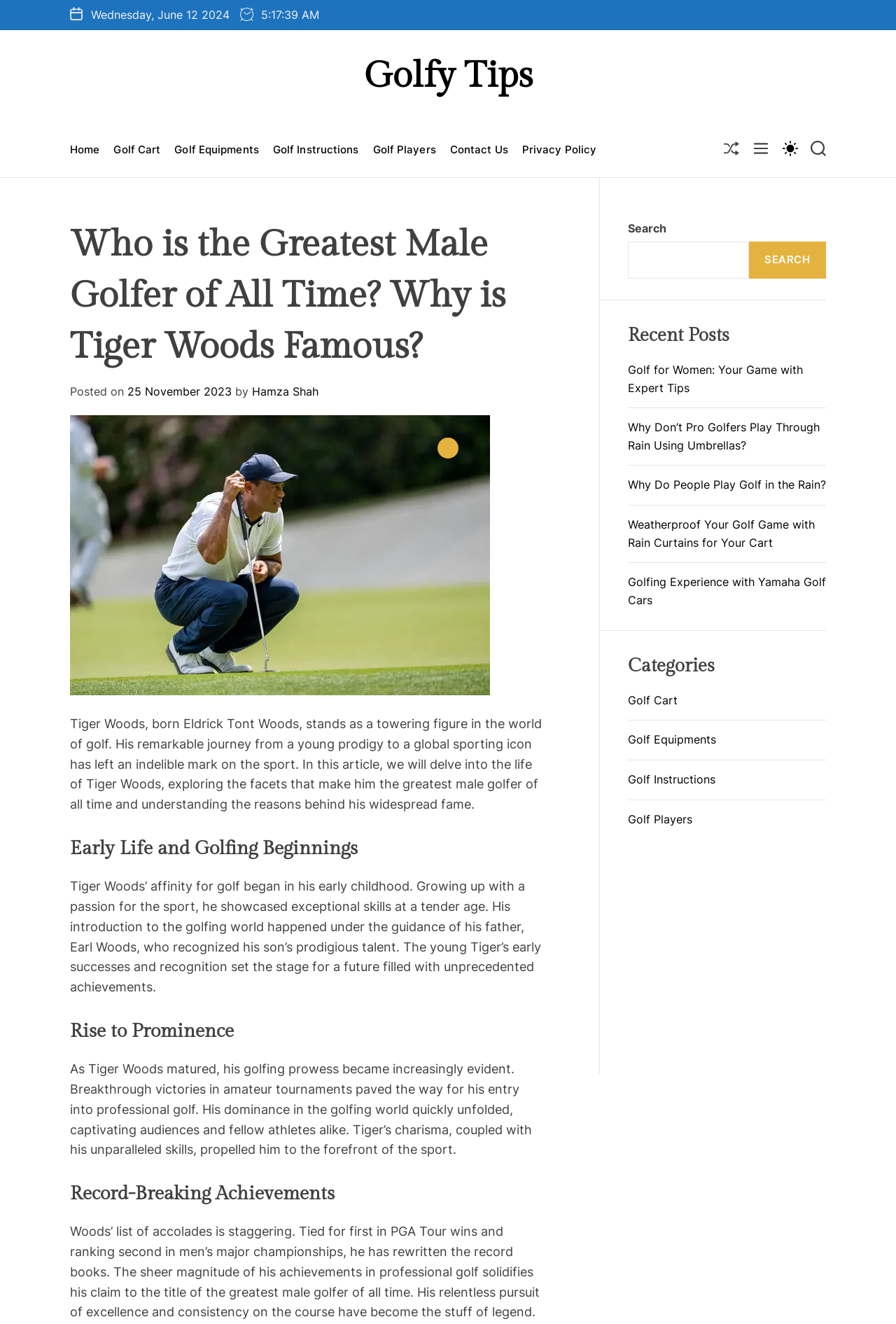Provide the bounding box coordinates of the HTML element described as: "25 November 20233 December 2023". The bounding box coordinates should be four float numbers between 0 and 1, i.e., [left, top, right, bottom].

[0.142, 0.291, 0.259, 0.301]